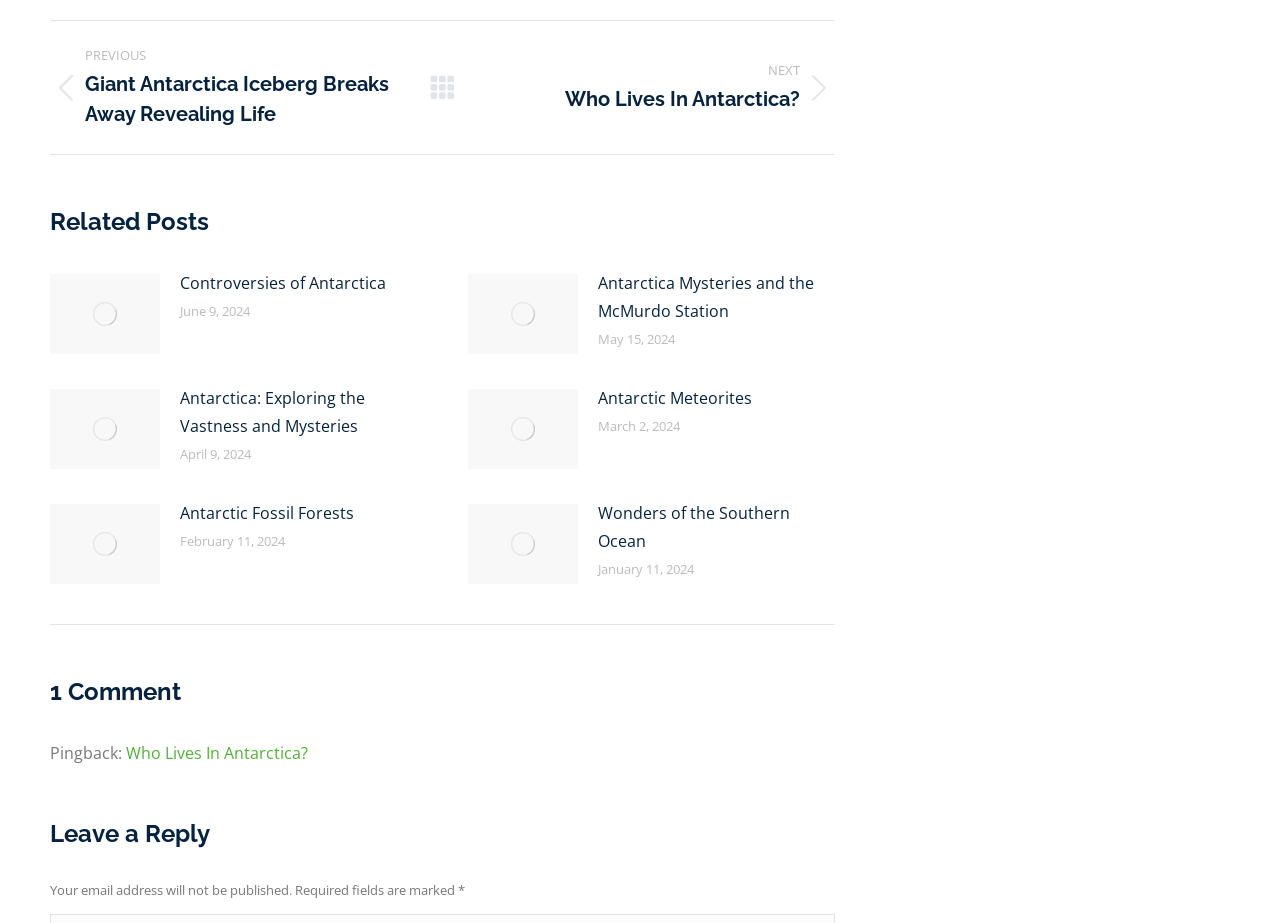Determine the bounding box for the UI element as described: "aria-label="Post image"". The coordinates should be represented as four float numbers between 0 and 1, formatted as [left, top, right, bottom].

[0.365, 0.546, 0.451, 0.633]